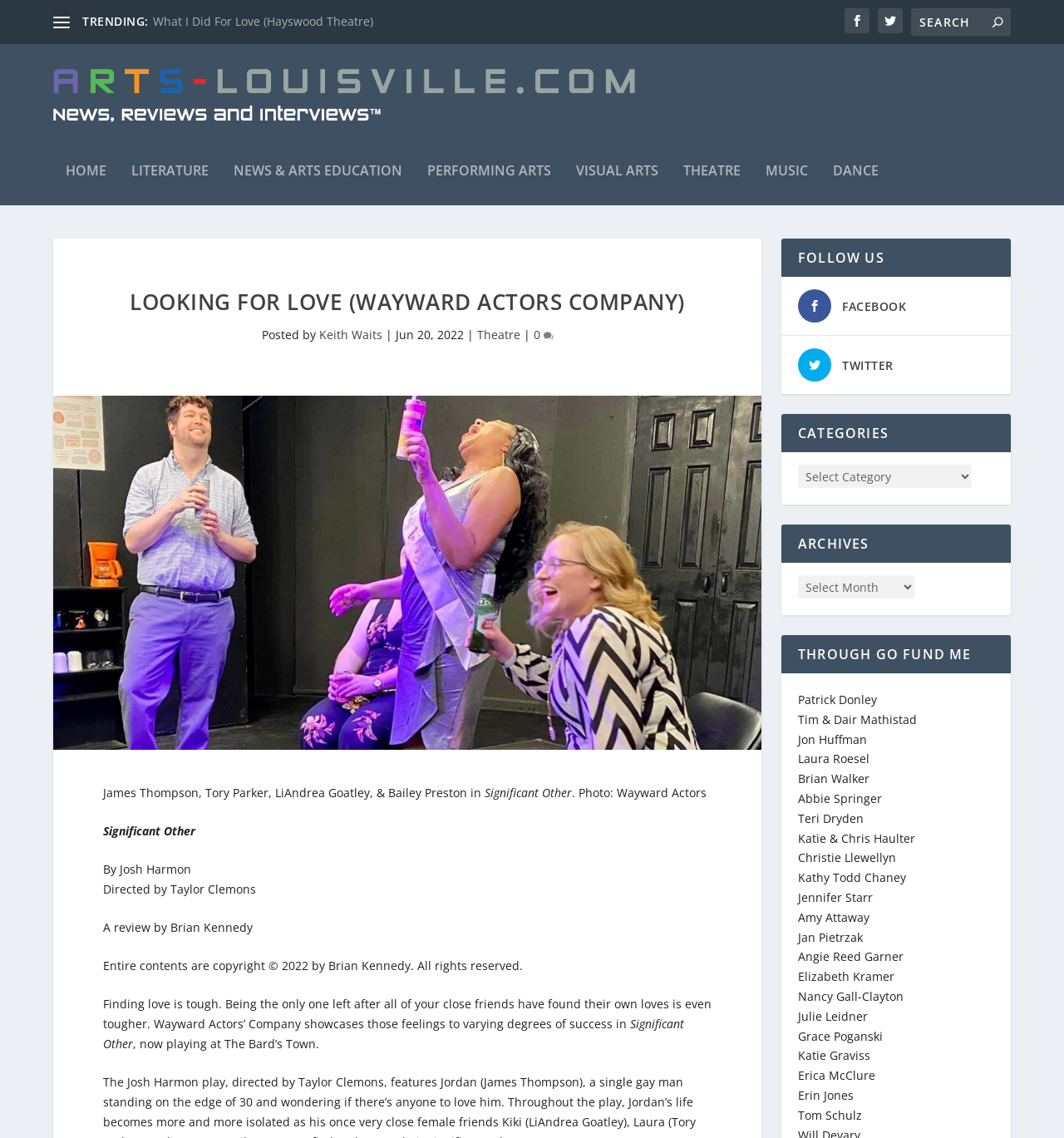How many social media platforms are listed under 'FOLLOW US'?
Carefully examine the image and provide a detailed answer to the question.

I counted the number of social media platforms listed under the heading 'FOLLOW US', which are Facebook and Twitter, so the answer is 2.